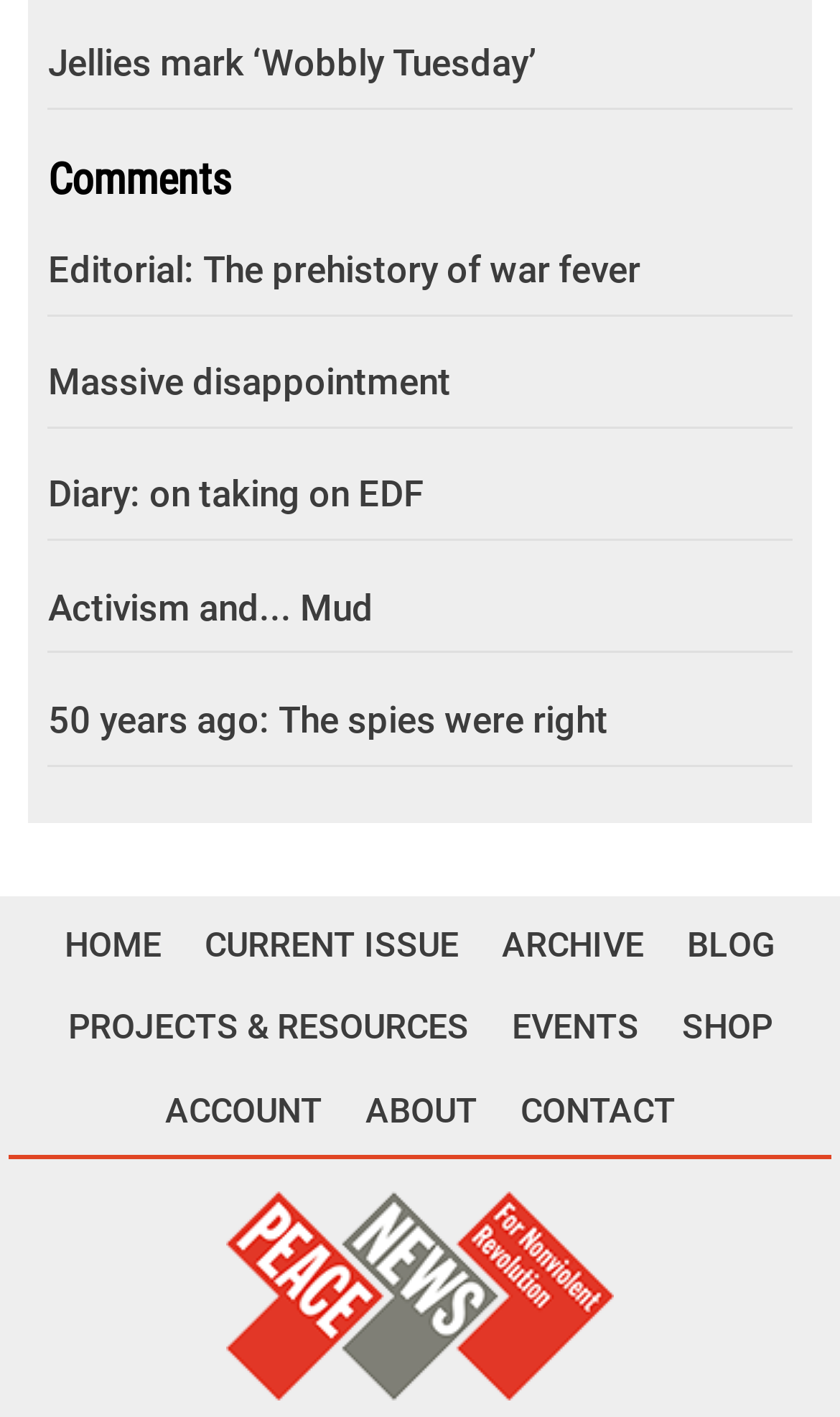What is the name of the first link on the webpage?
Kindly offer a comprehensive and detailed response to the question.

The first link on the webpage is 'Jellies mark ‘Wobbly Tuesday’' which can be found at the top of the webpage with a bounding box of [0.057, 0.013, 0.943, 0.077].